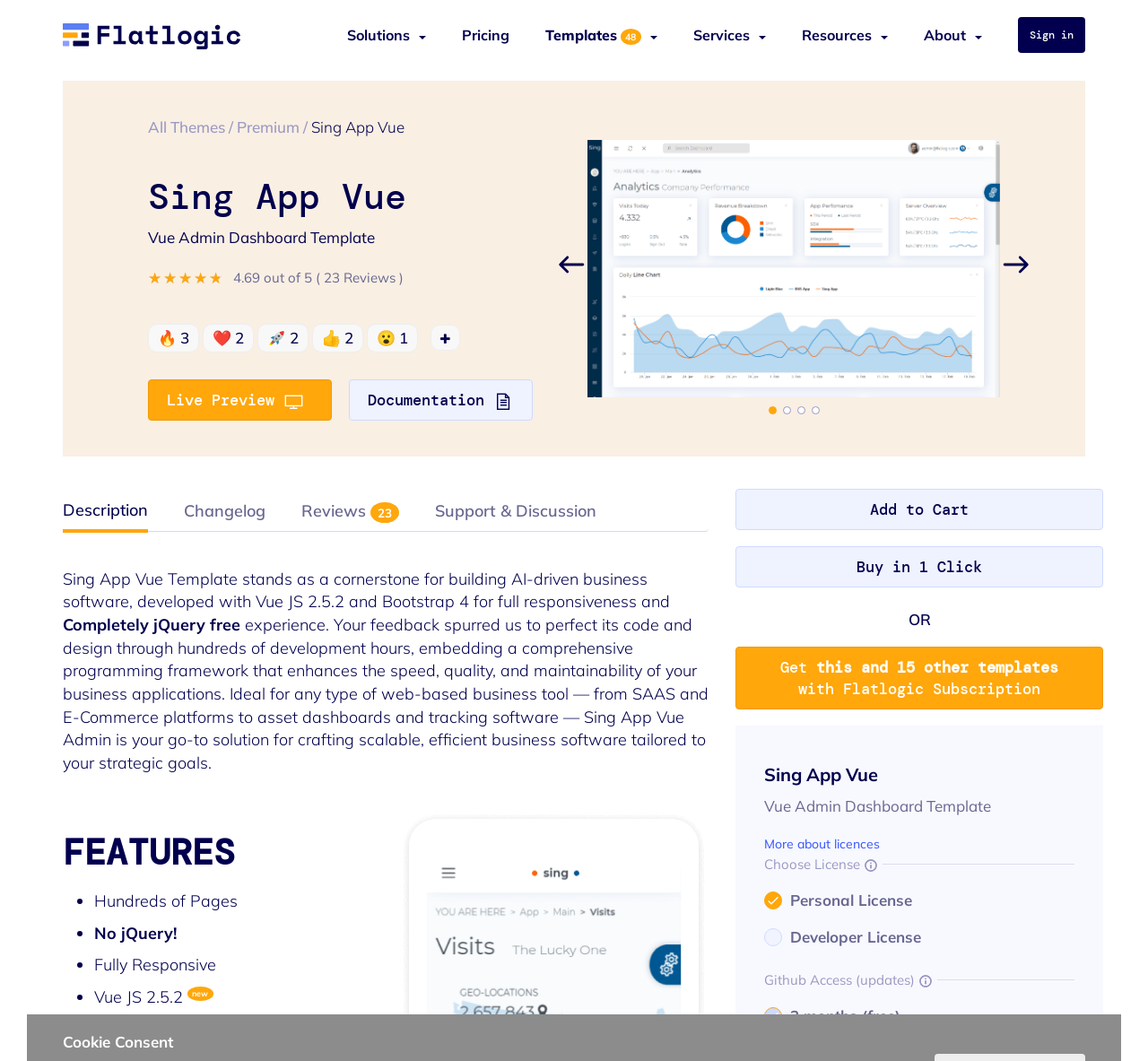Please identify the bounding box coordinates of the element I should click to complete this instruction: 'Click on the Sign in link'. The coordinates should be given as four float numbers between 0 and 1, like this: [left, top, right, bottom].

[0.887, 0.016, 0.945, 0.049]